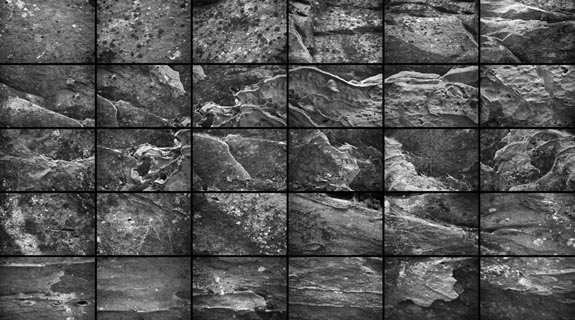What inspired the series of photographs?
Please respond to the question thoroughly and include all relevant details.

According to the caption, the series was inspired by Wendell Berry's literary reflections on the photographic artist's journey, which suggests that the artist was influenced by Berry's writings on photography and the environment.